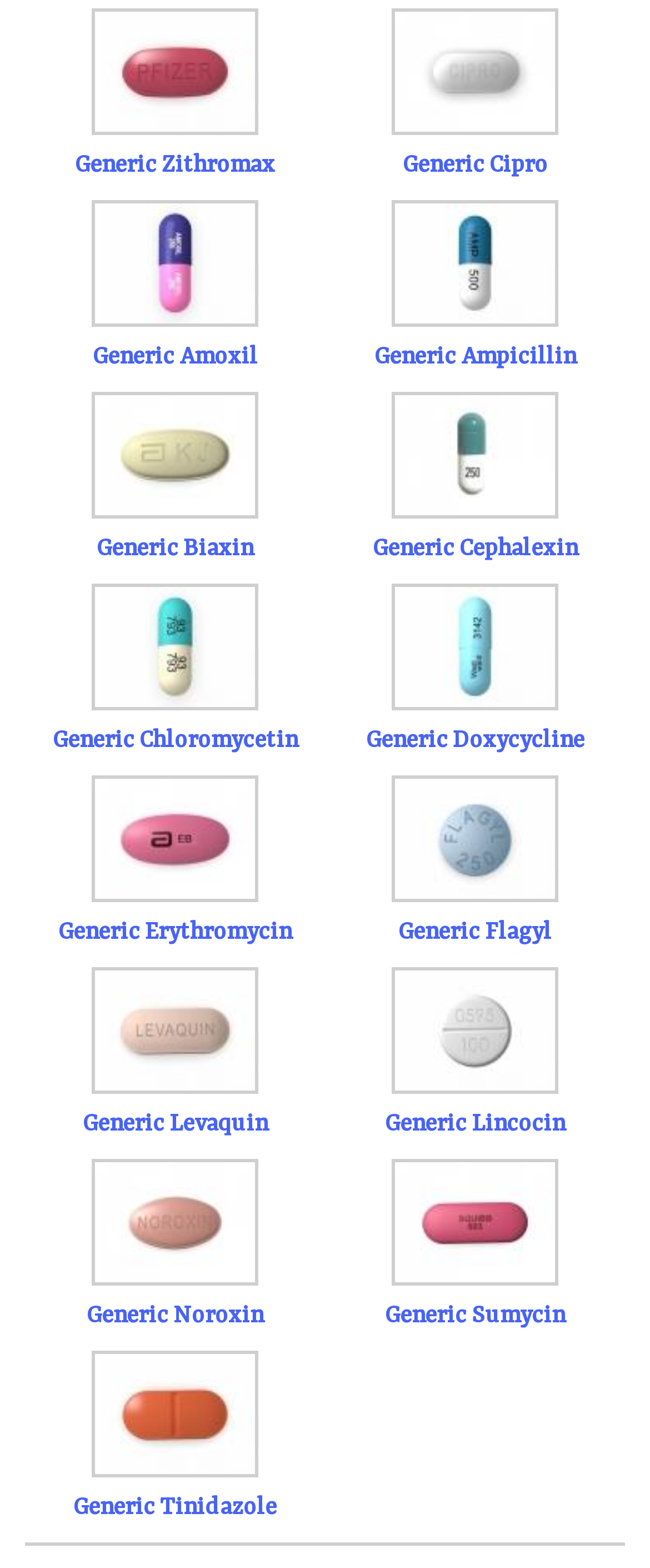Identify the bounding box coordinates for the region to click in order to carry out this instruction: "View Generic Biaxin". Provide the coordinates using four float numbers between 0 and 1, formatted as [left, top, right, bottom].

[0.149, 0.341, 0.39, 0.358]